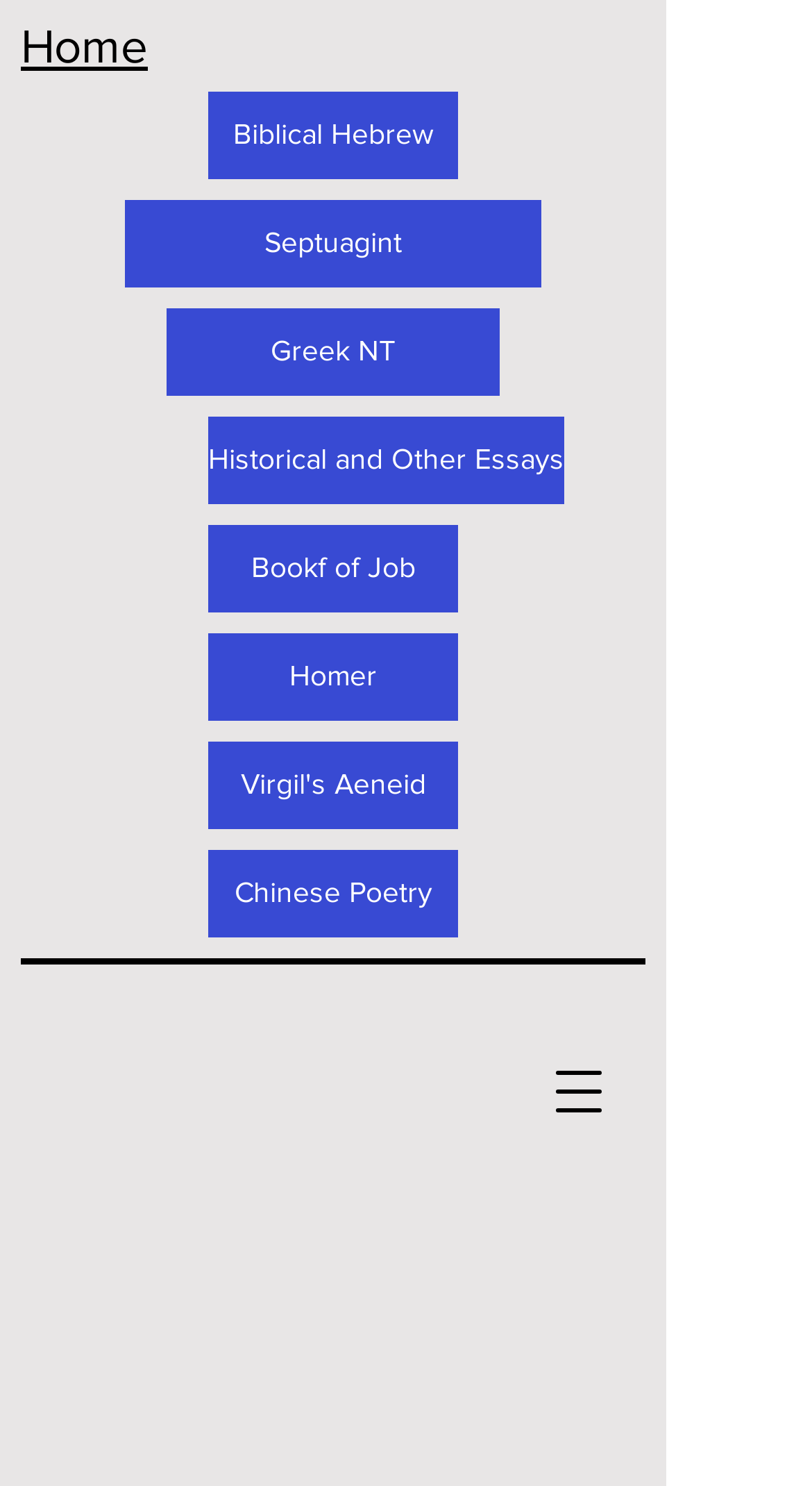Determine the bounding box coordinates for the element that should be clicked to follow this instruction: "Open navigation menu". The coordinates should be given as four float numbers between 0 and 1, in the format [left, top, right, bottom].

[0.649, 0.7, 0.777, 0.77]